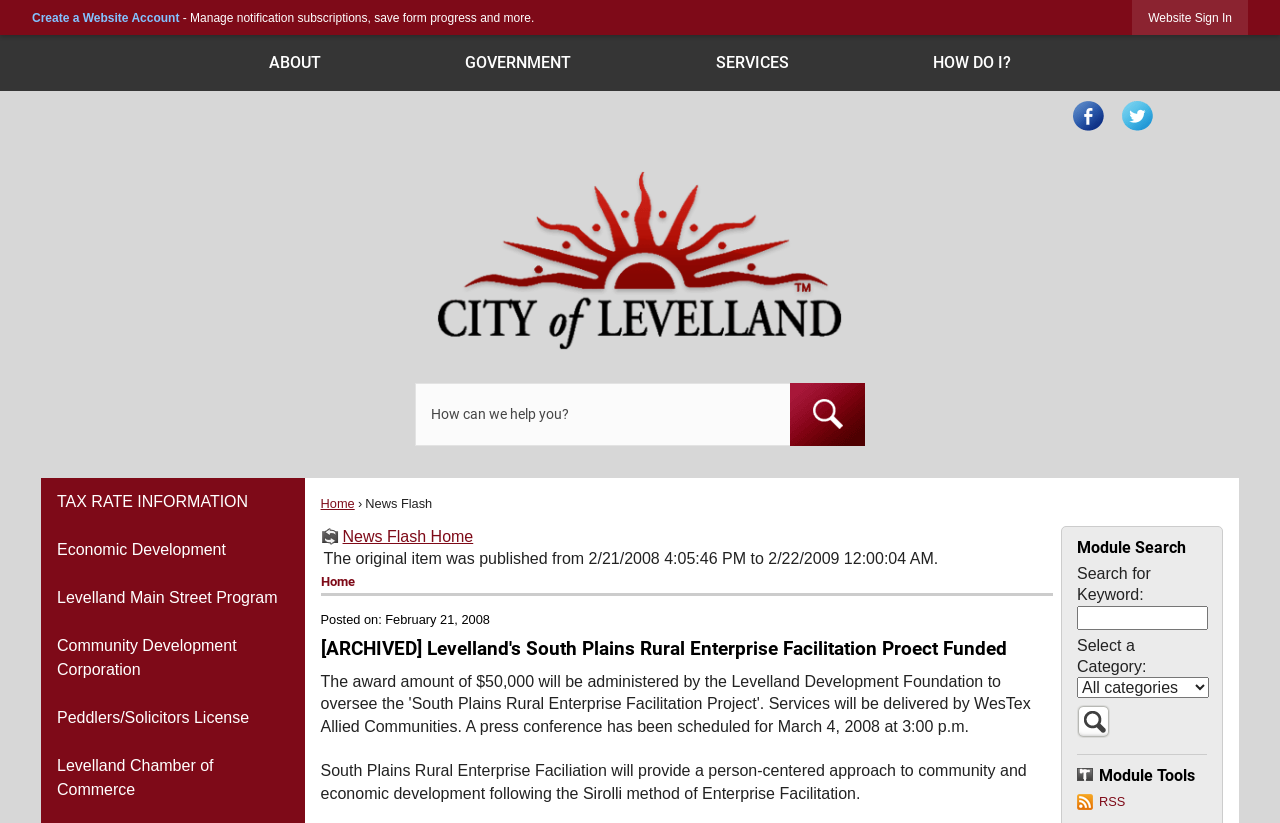Provide the bounding box coordinates of the HTML element described by the text: "How Do I?".

[0.673, 0.043, 0.846, 0.111]